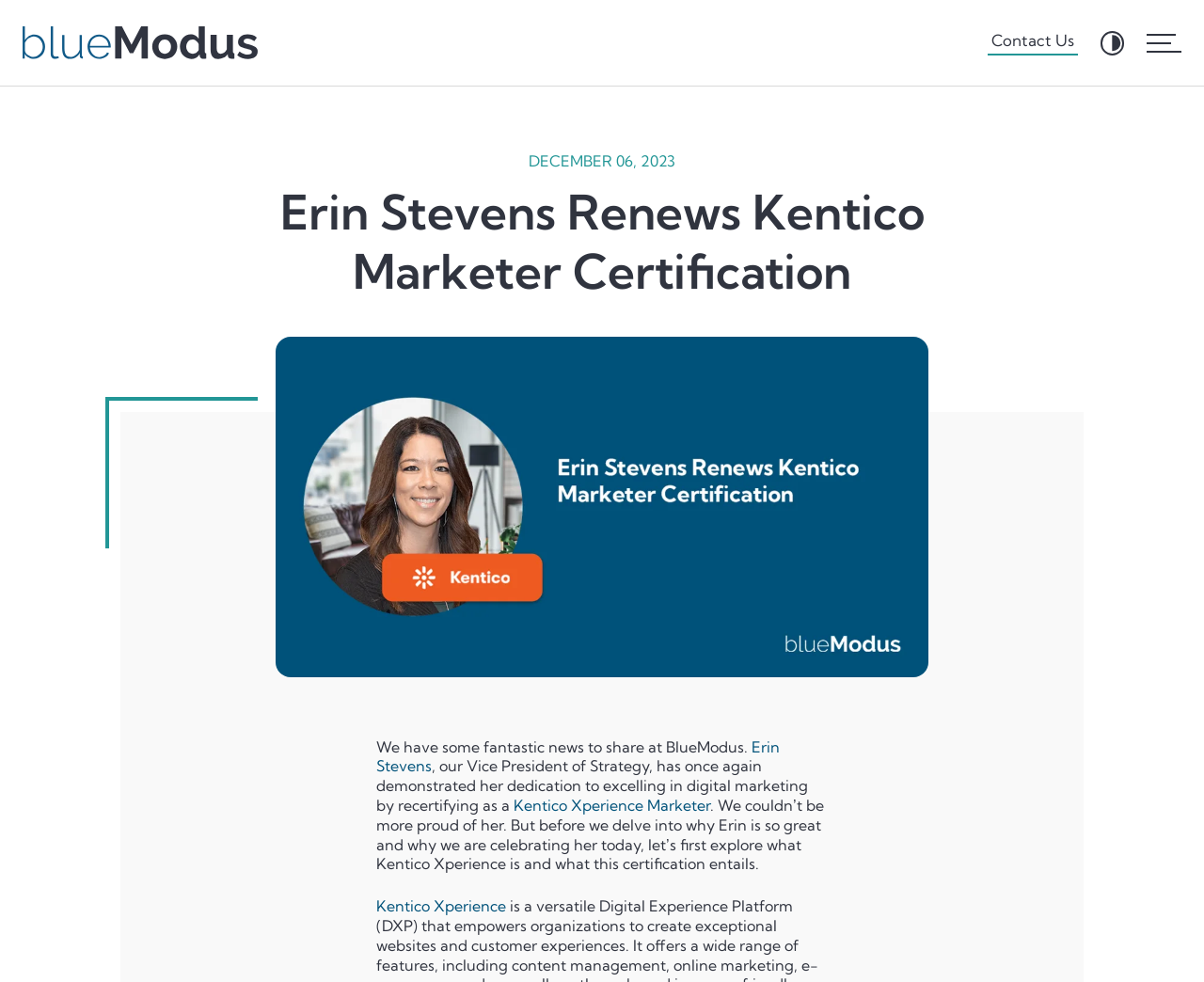Please specify the bounding box coordinates for the clickable region that will help you carry out the instruction: "read about Kentico Xperience".

[0.312, 0.913, 0.42, 0.932]